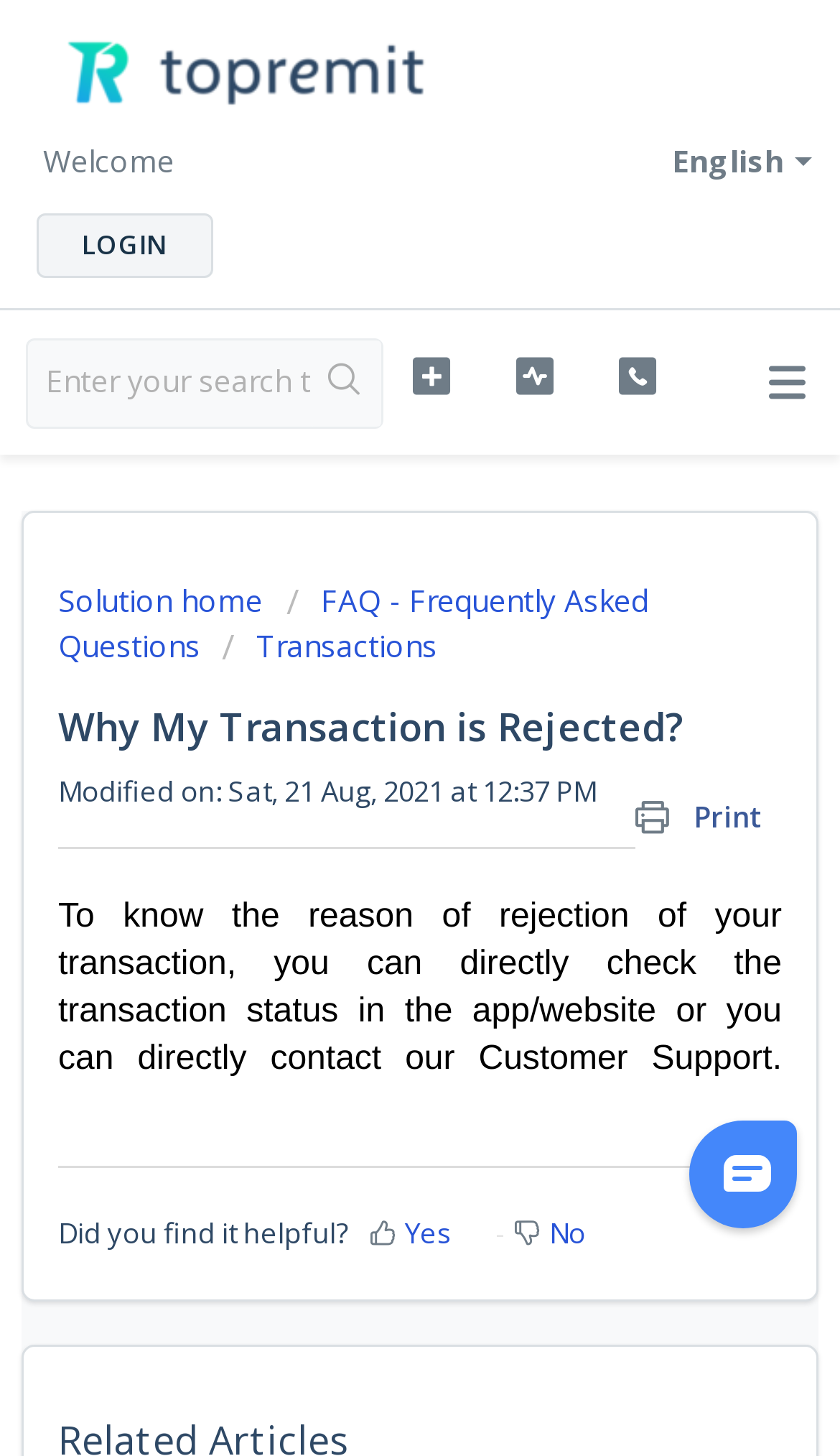Please pinpoint the bounding box coordinates for the region I should click to adhere to this instruction: "Contact customer support".

[0.069, 0.617, 0.931, 0.74]